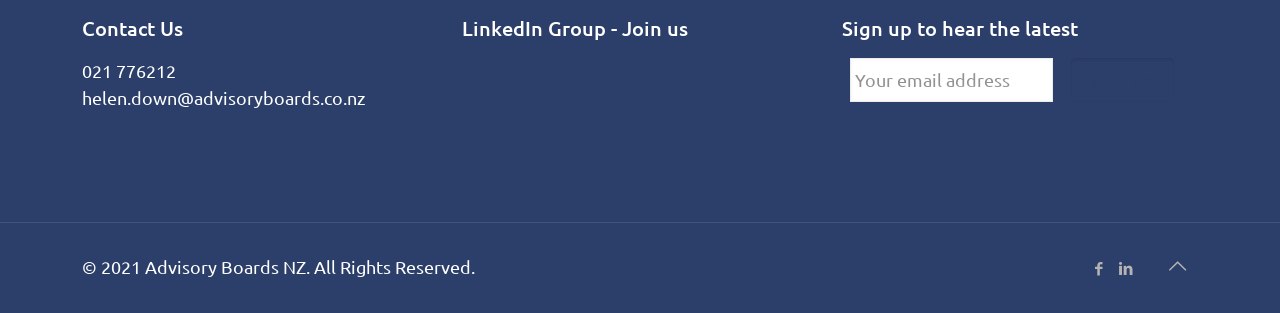What is the email address to contact?
Respond to the question with a well-detailed and thorough answer.

I found the email address by looking at the link element with the text 'helen.down@advisoryboards.co.nz' under the 'Contact Us' heading.